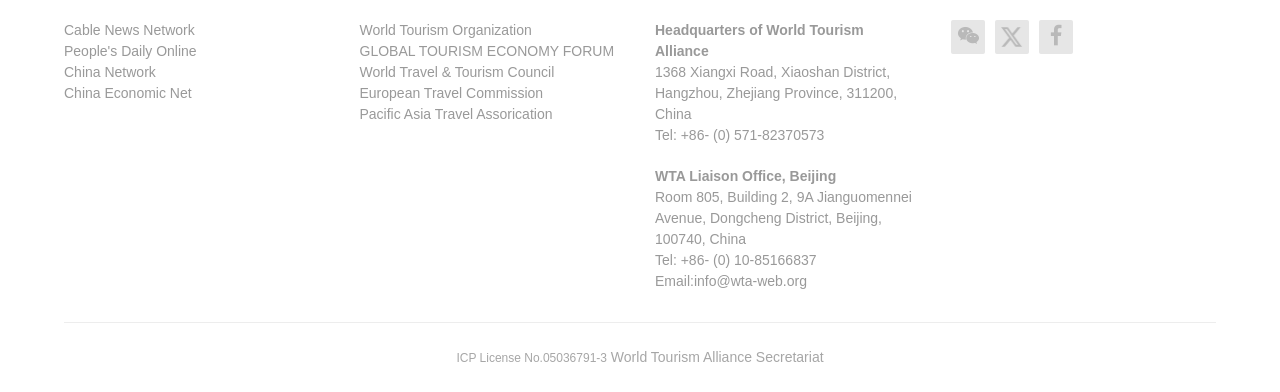How many links are there in the top-left section of the webpage?
Please respond to the question thoroughly and include all relevant details.

I counted the number of link elements in the top-left section of the webpage, which are 'Cable News Network', 'People's Daily Online', 'China Network', and 'China Economic Net', and found that there are 4 links.